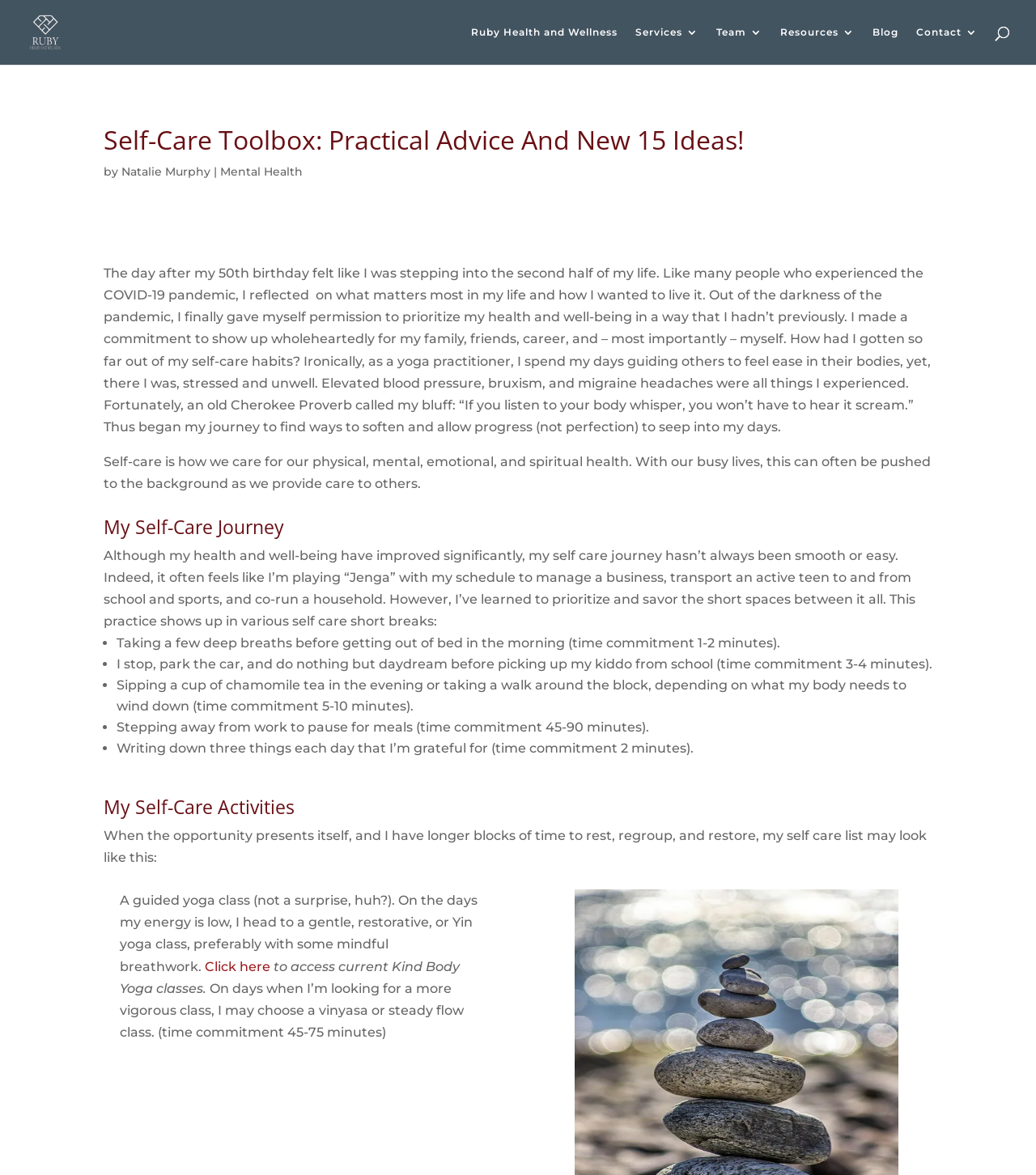Determine the bounding box coordinates for the clickable element required to fulfill the instruction: "Access current Kind Body Yoga classes". Provide the coordinates as four float numbers between 0 and 1, i.e., [left, top, right, bottom].

[0.198, 0.816, 0.261, 0.829]